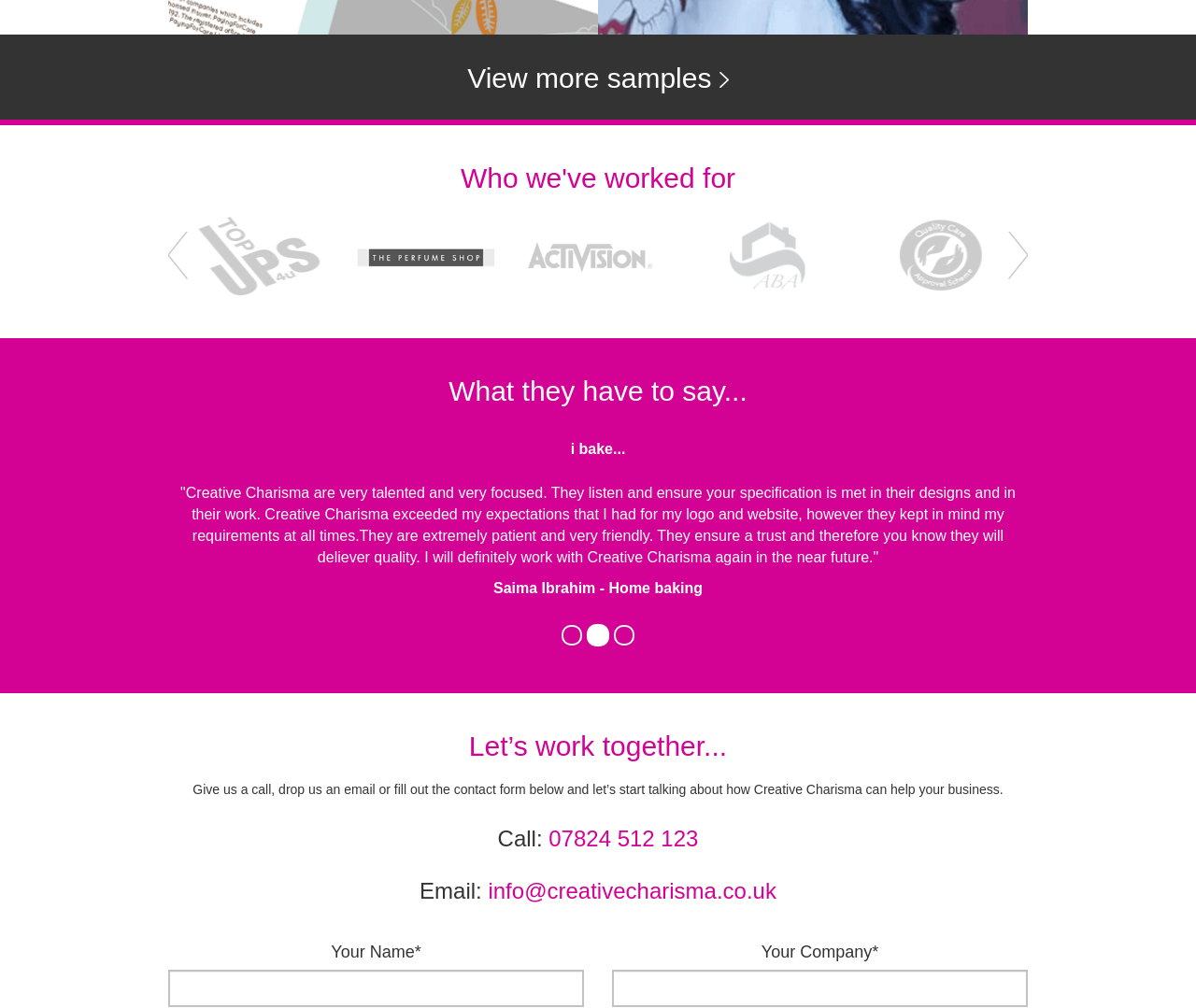From the element description Hyderabad, predict the bounding box coordinates of the UI element. The coordinates must be specified in the format (top-left x, top-left y, bottom-right x, bottom-right y) and should be within the 0 to 1 range.

None